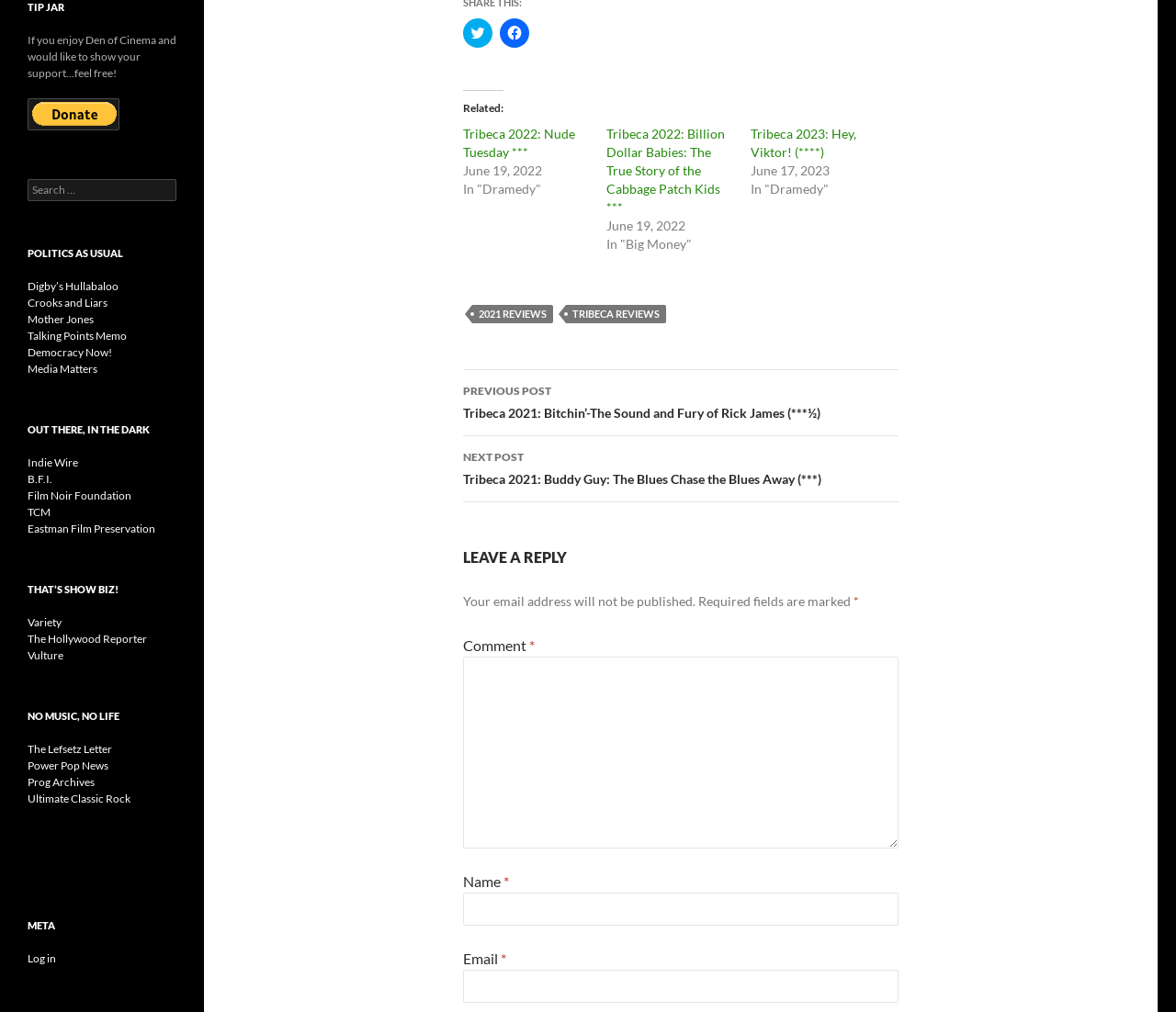Please provide a brief answer to the following inquiry using a single word or phrase:
How many sections are there in the footer?

4